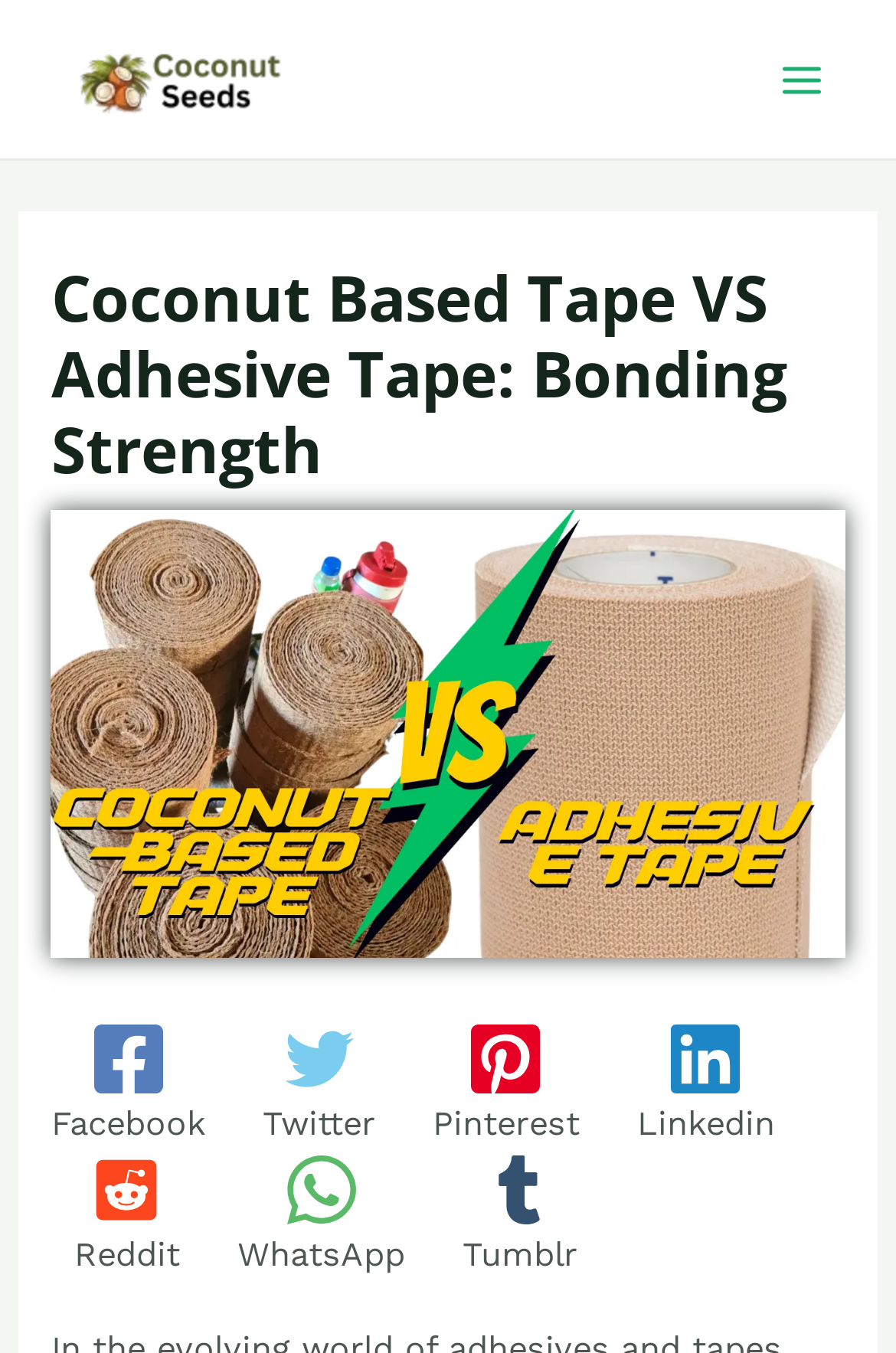Provide an in-depth caption for the webpage.

The webpage is about comparing the bonding strengths of coconut-based tapes and traditional adhesive tapes. At the top left, there is a link to "Coconut Seeds" accompanied by a small image. On the top right, there is a button with an image inside.

Below the top section, there is a main header that spans almost the entire width of the page, with the title "Coconut Based Tape VS Adhesive Tape: Bonding Strength". Below the title, there is a large image related to coconut-based tape and adhesive tape.

Underneath the image, there are social media links to Facebook, Twitter, Pinterest, Linkedin, Reddit, WhatsApp, and Tumblr, each accompanied by a small icon. These links are arranged horizontally, taking up most of the page width.